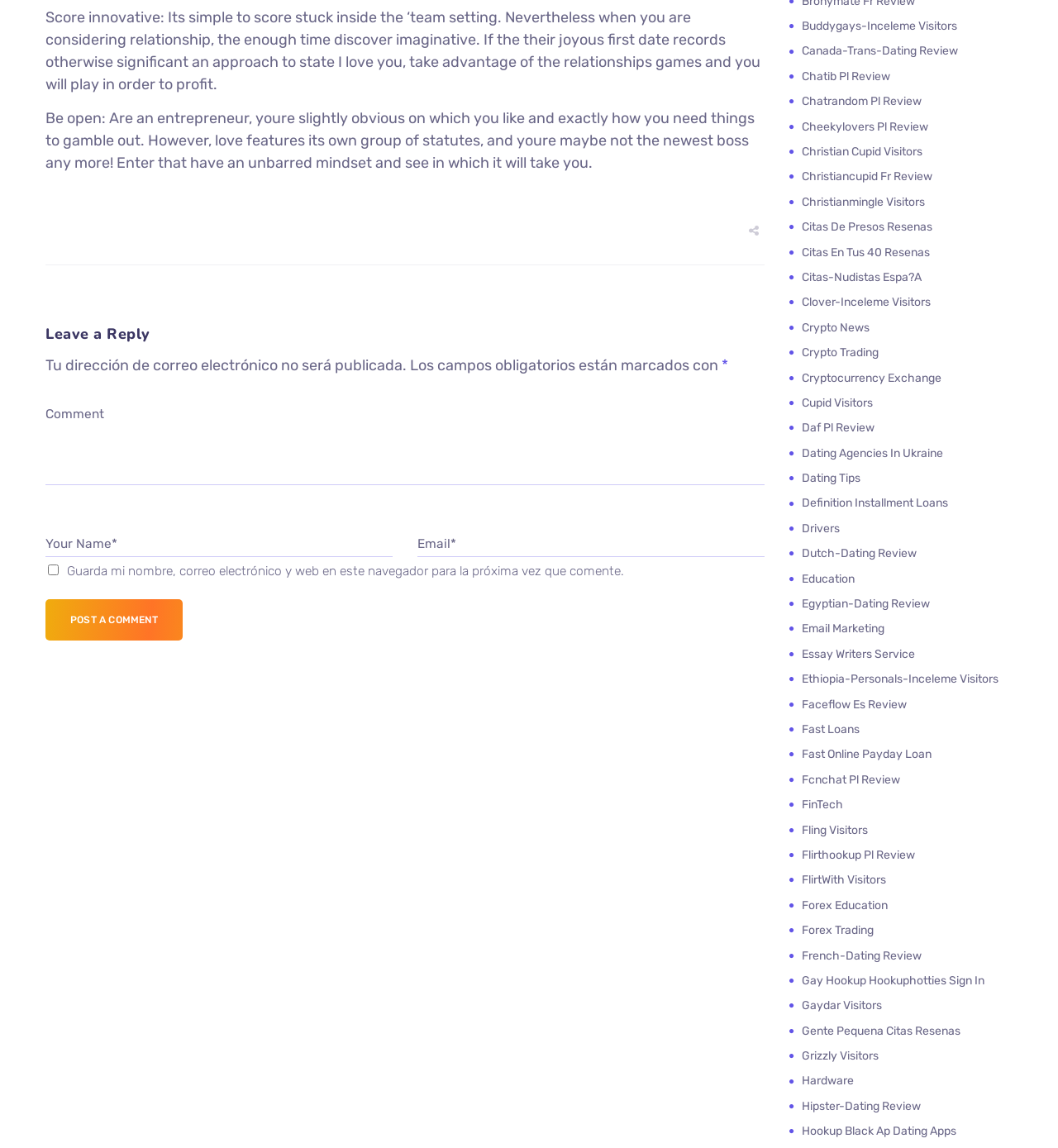Find the bounding box coordinates for the area you need to click to carry out the instruction: "Click the 'POST A COMMENT' button". The coordinates should be four float numbers between 0 and 1, indicated as [left, top, right, bottom].

[0.043, 0.522, 0.173, 0.558]